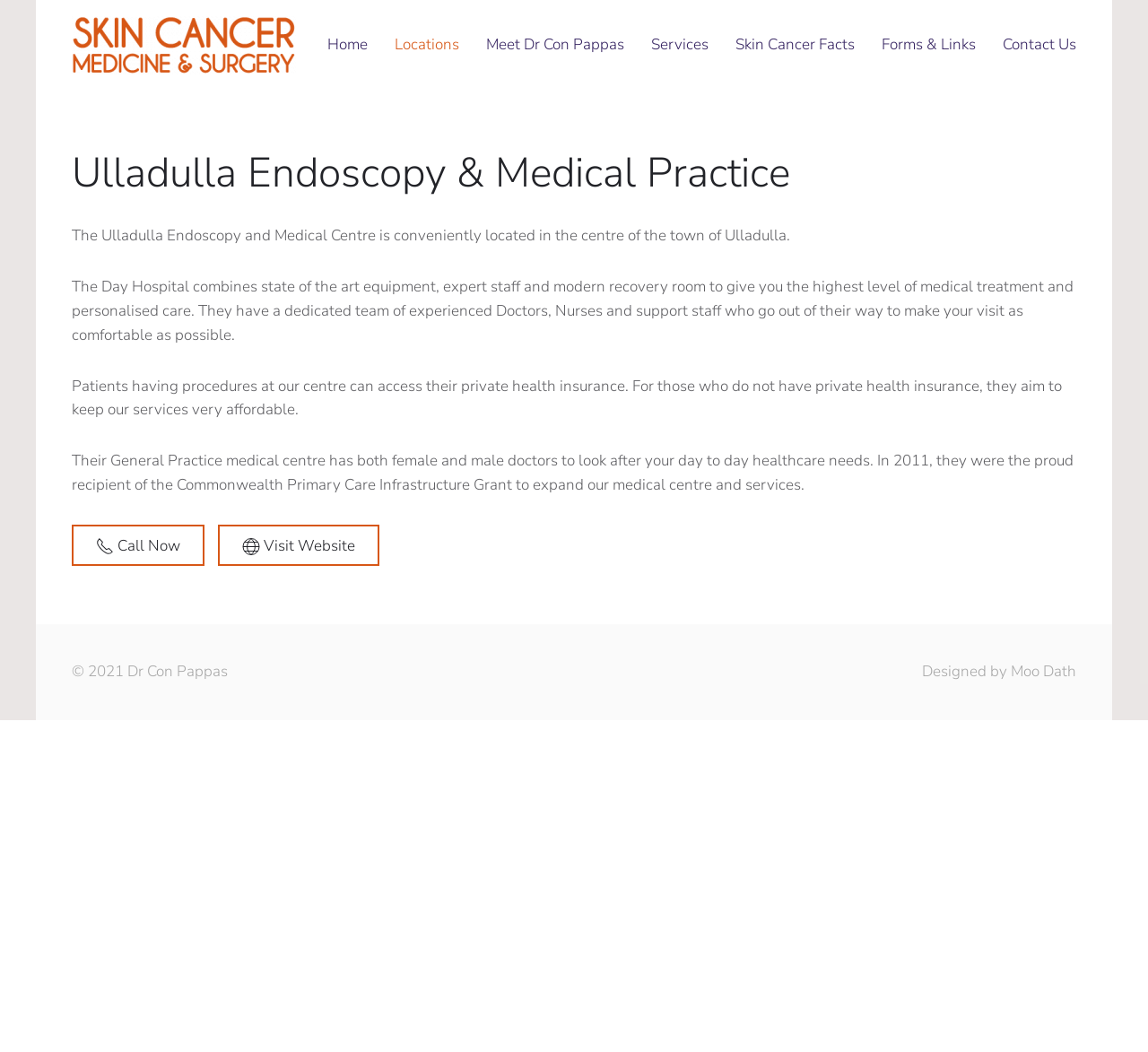Respond concisely with one word or phrase to the following query:
How many links are there in the navigation menu?

7